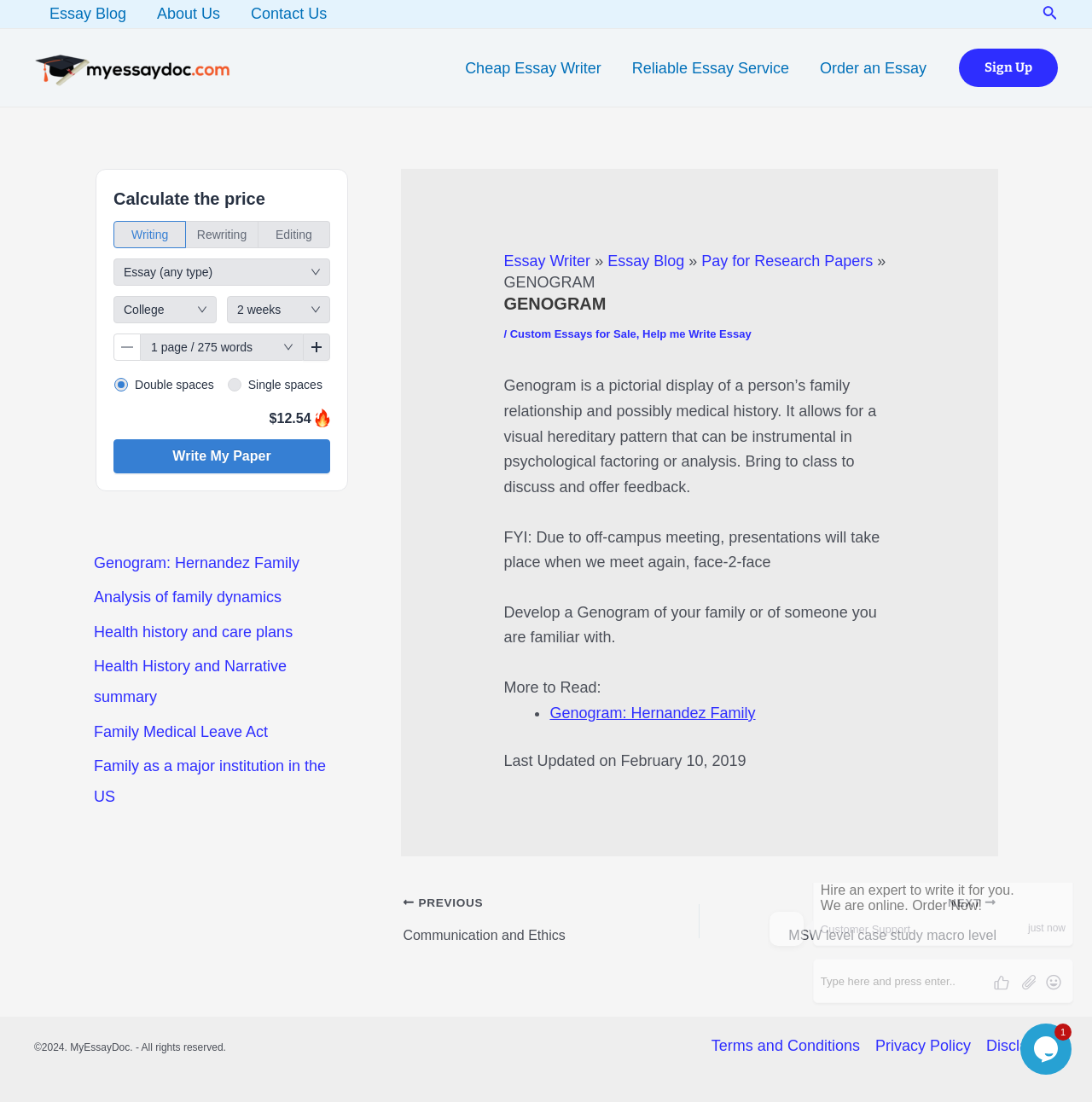Please provide the bounding box coordinate of the region that matches the element description: Order an Essay. Coordinates should be in the format (top-left x, top-left y, bottom-right x, bottom-right y) and all values should be between 0 and 1.

[0.737, 0.034, 0.862, 0.089]